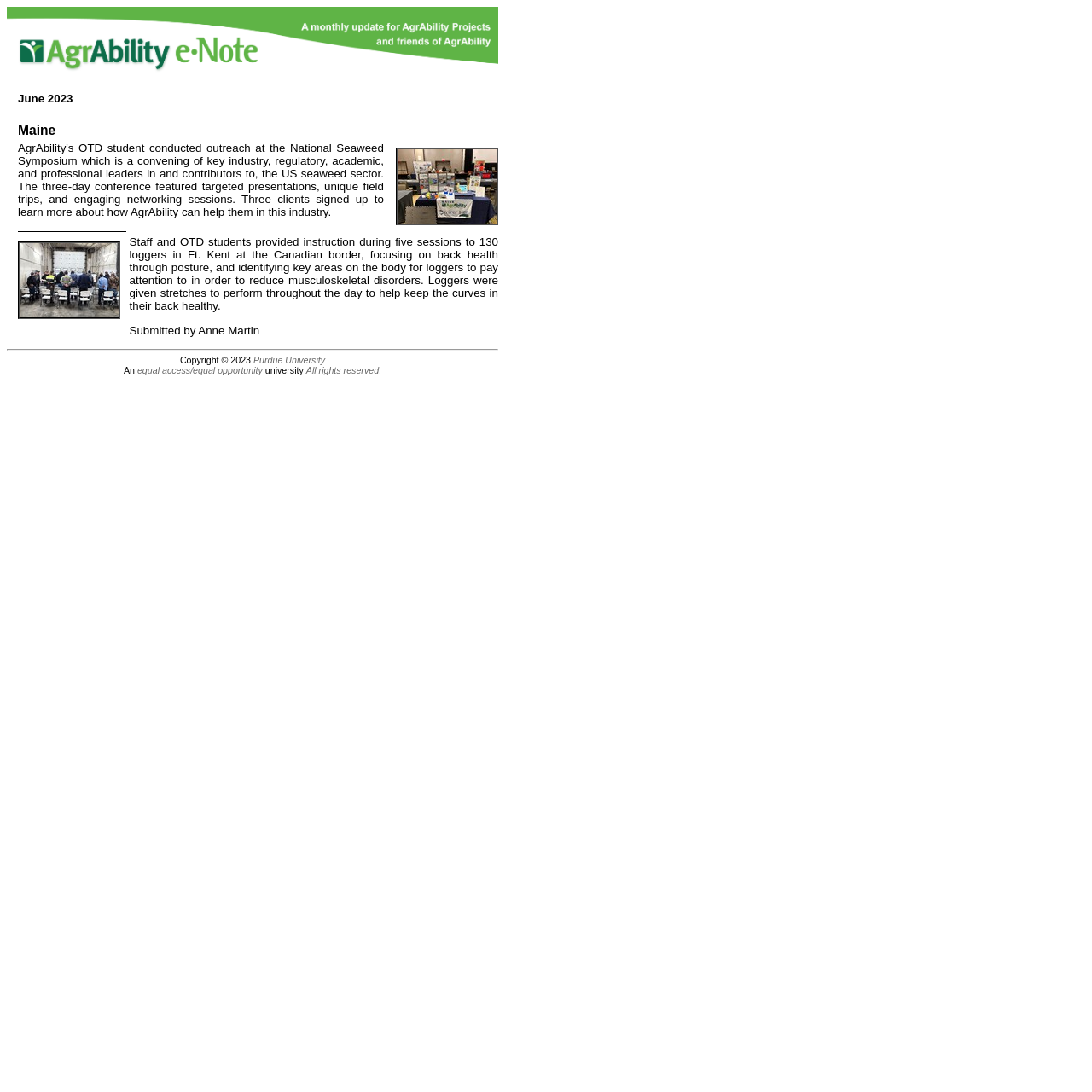Answer in one word or a short phrase: 
Who submitted the article?

Anne Martin